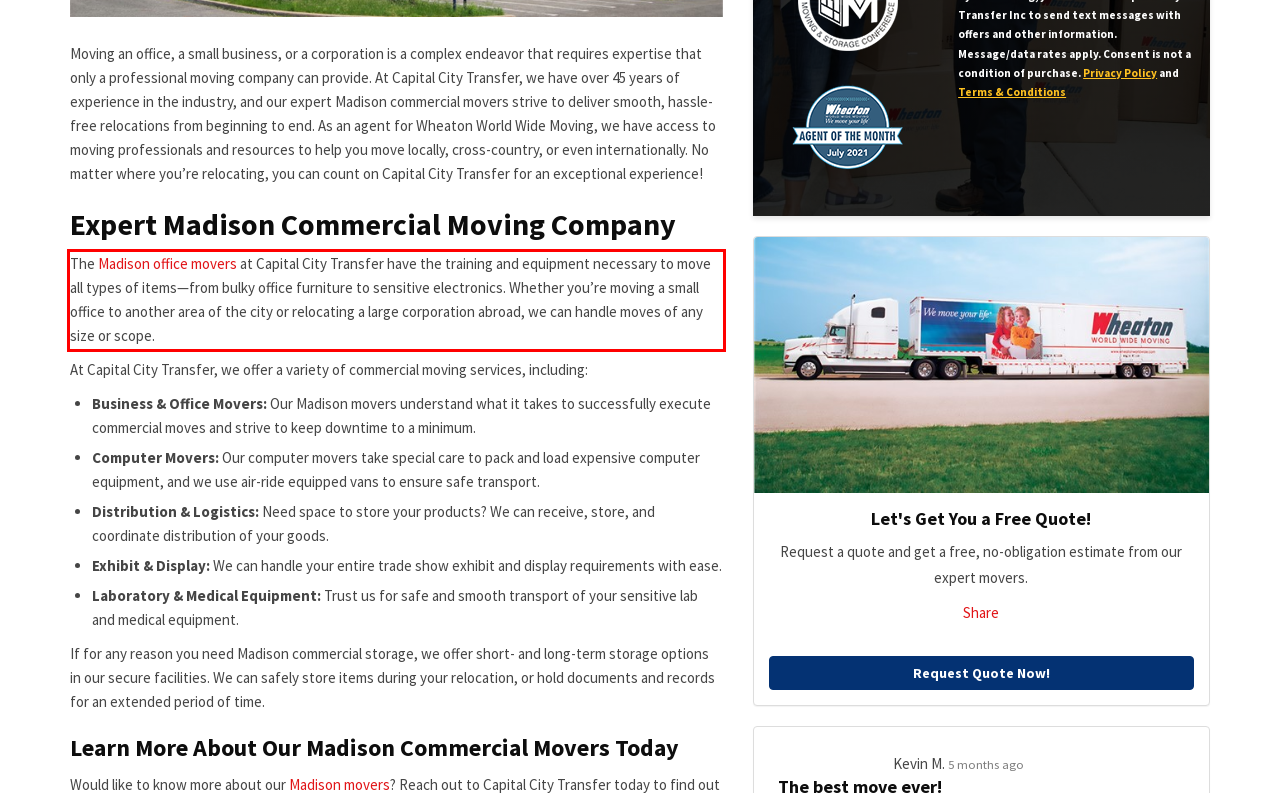Examine the webpage screenshot and use OCR to recognize and output the text within the red bounding box.

The Madison office movers at Capital City Transfer have the training and equipment necessary to move all types of items—from bulky office furniture to sensitive electronics. Whether you’re moving a small office to another area of the city or relocating a large corporation abroad, we can handle moves of any size or scope.